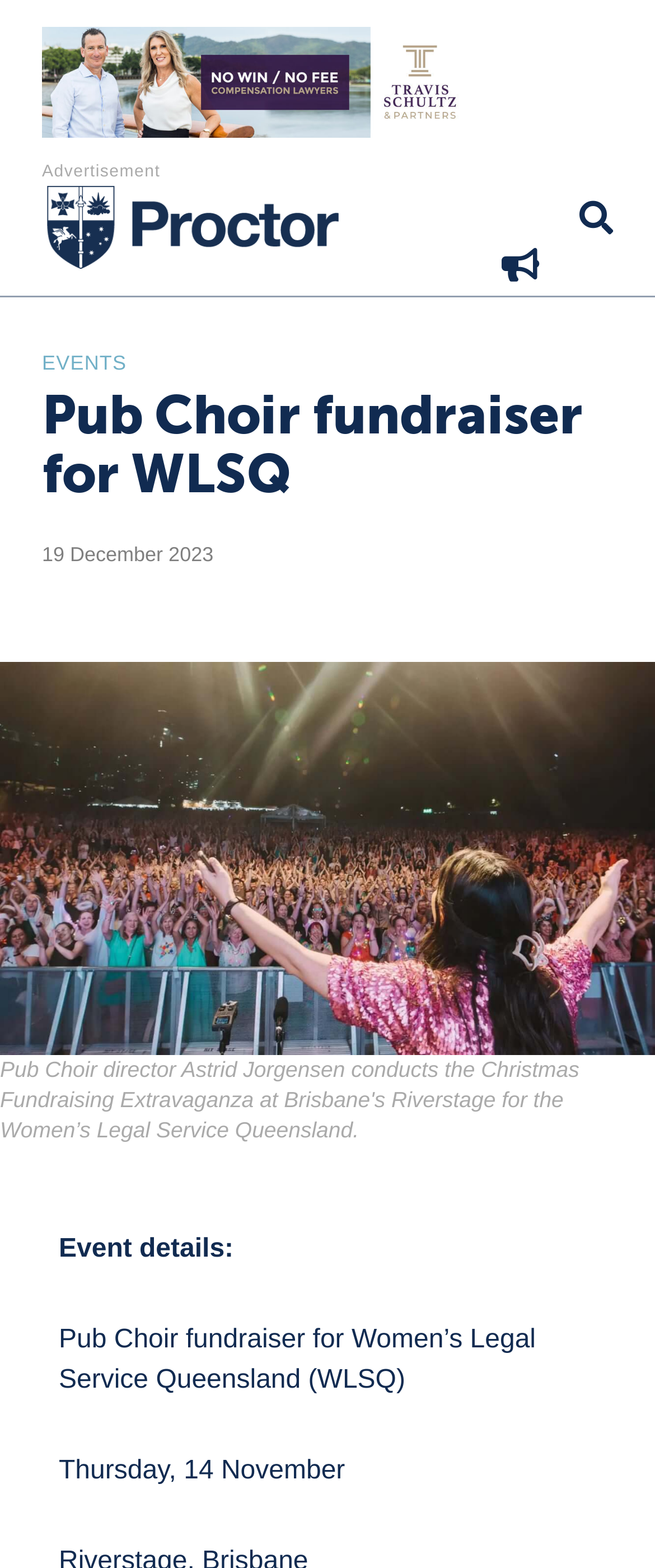Can you give a detailed response to the following question using the information from the image? What is the name of the event?

I found the answer by looking at the heading element on the webpage, which says 'Pub Choir fundraiser for WLSQ'. This is likely the name of the event being described on the webpage.